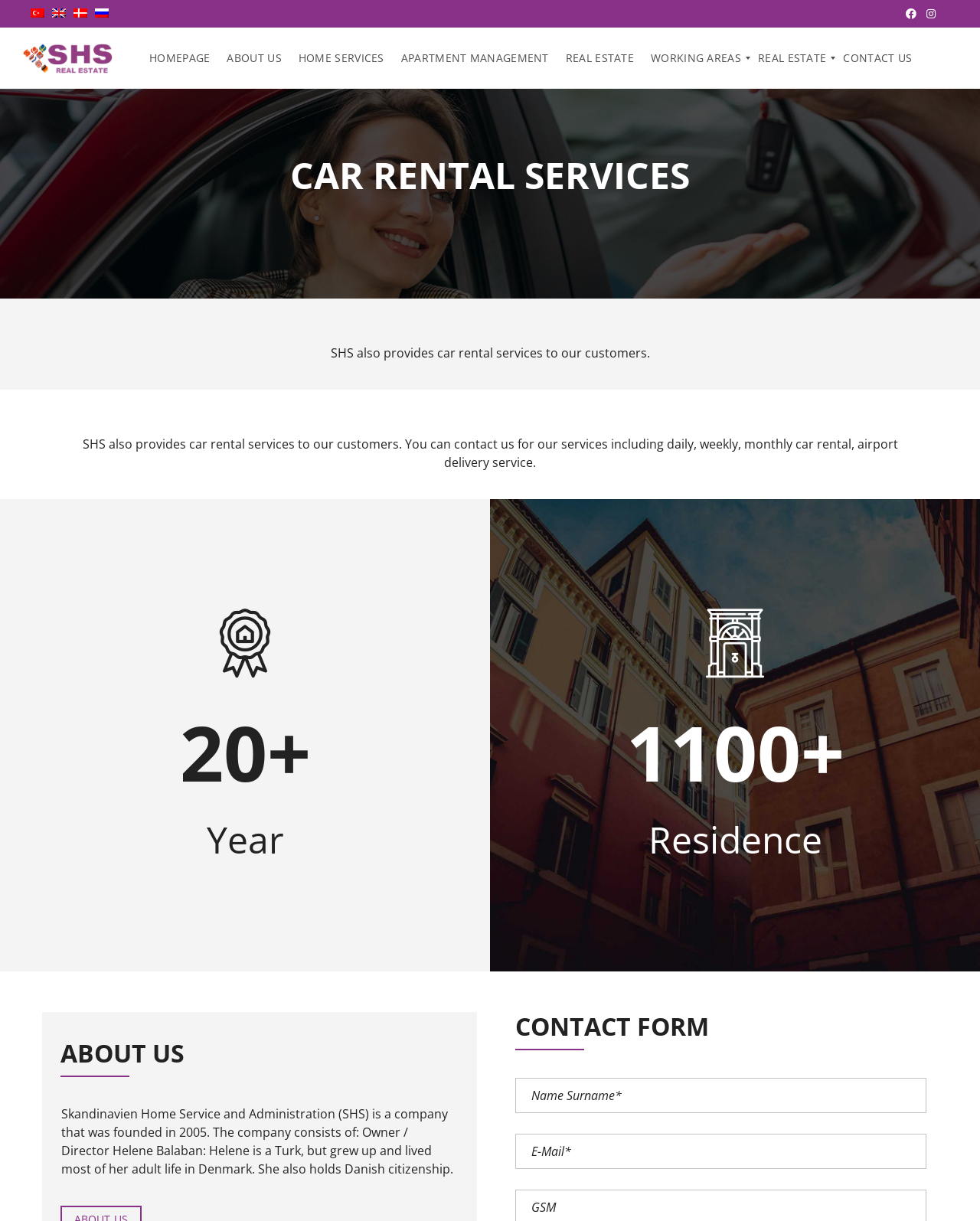Can you identify the bounding box coordinates of the clickable region needed to carry out this instruction: 'Learn more about REAL ESTATE'? The coordinates should be four float numbers within the range of 0 to 1, stated as [left, top, right, bottom].

[0.573, 0.023, 0.66, 0.073]